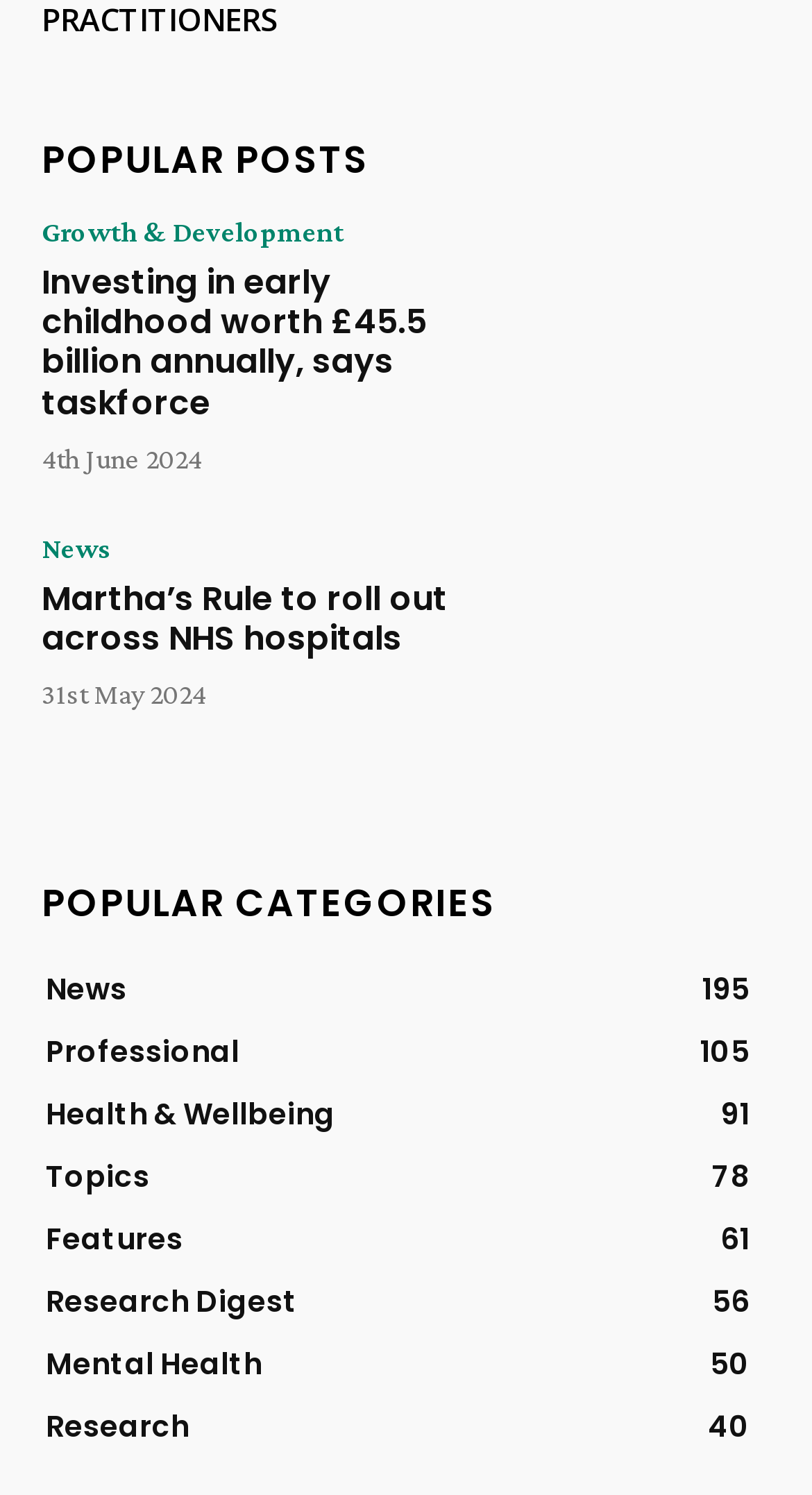Respond with a single word or short phrase to the following question: 
How many popular categories are listed?

7